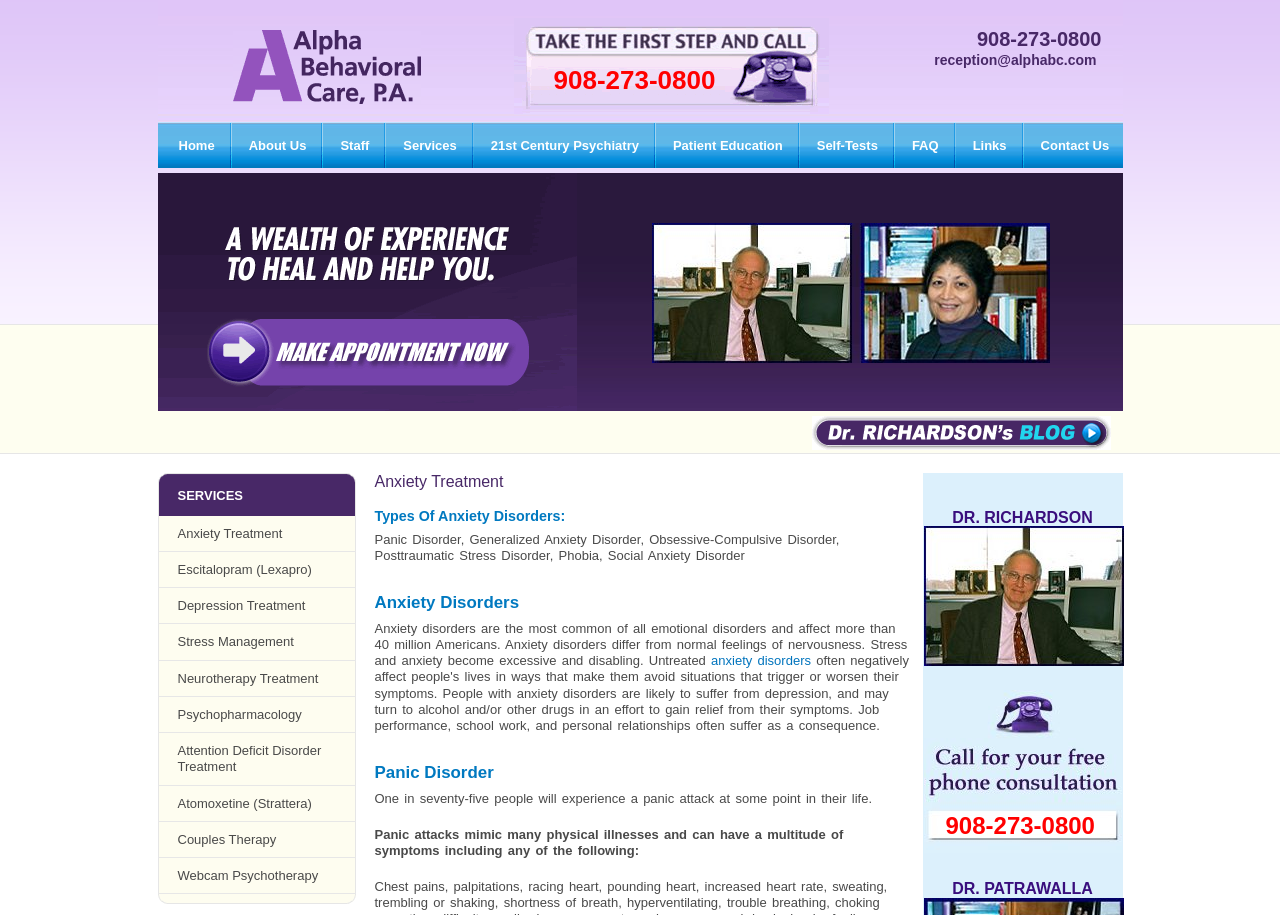Find the bounding box coordinates of the element's region that should be clicked in order to follow the given instruction: "Call the phone number". The coordinates should consist of four float numbers between 0 and 1, i.e., [left, top, right, bottom].

[0.432, 0.071, 0.559, 0.104]